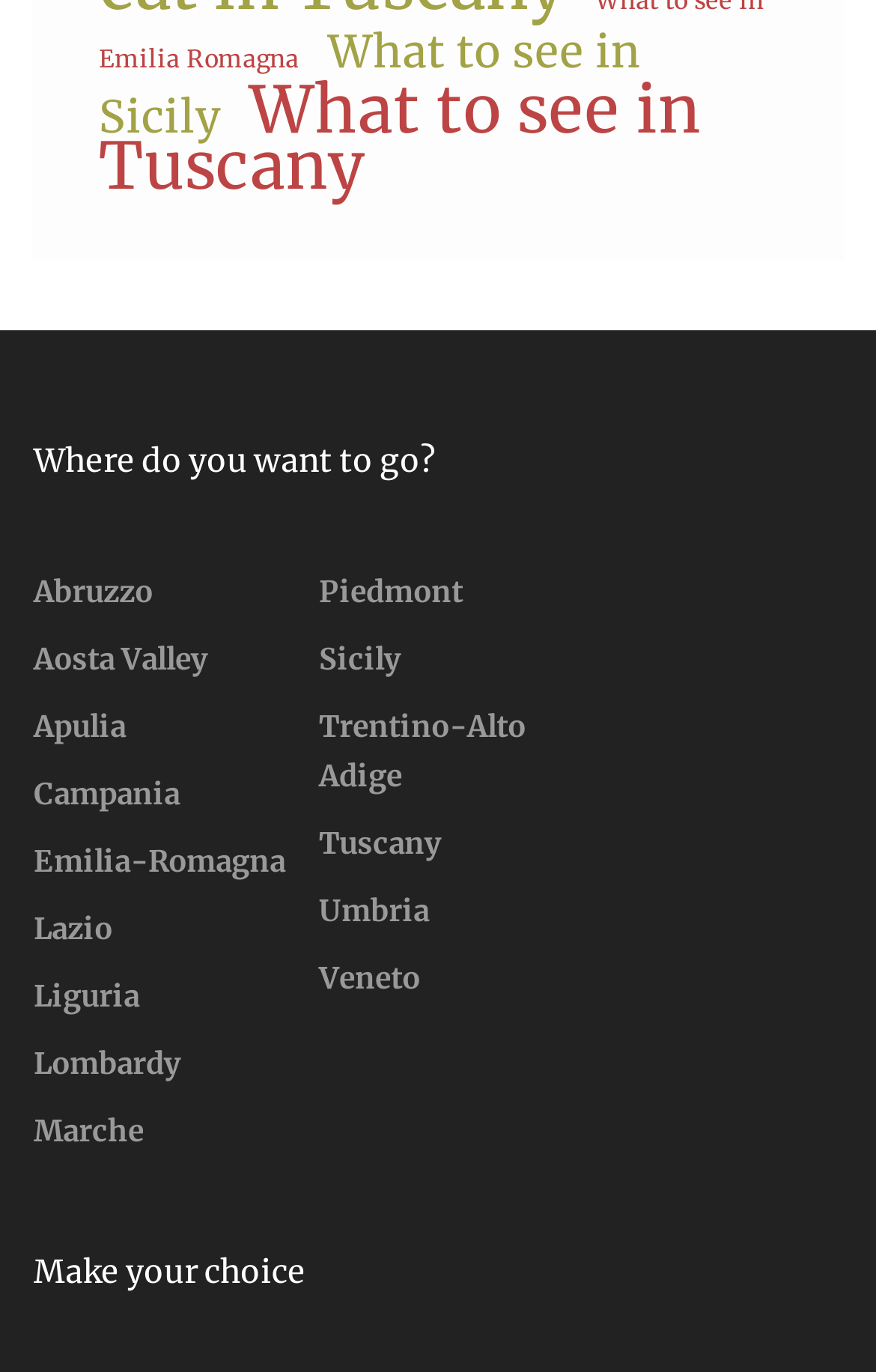Kindly determine the bounding box coordinates for the clickable area to achieve the given instruction: "Explore what to see in Tuscany".

[0.113, 0.051, 0.8, 0.151]